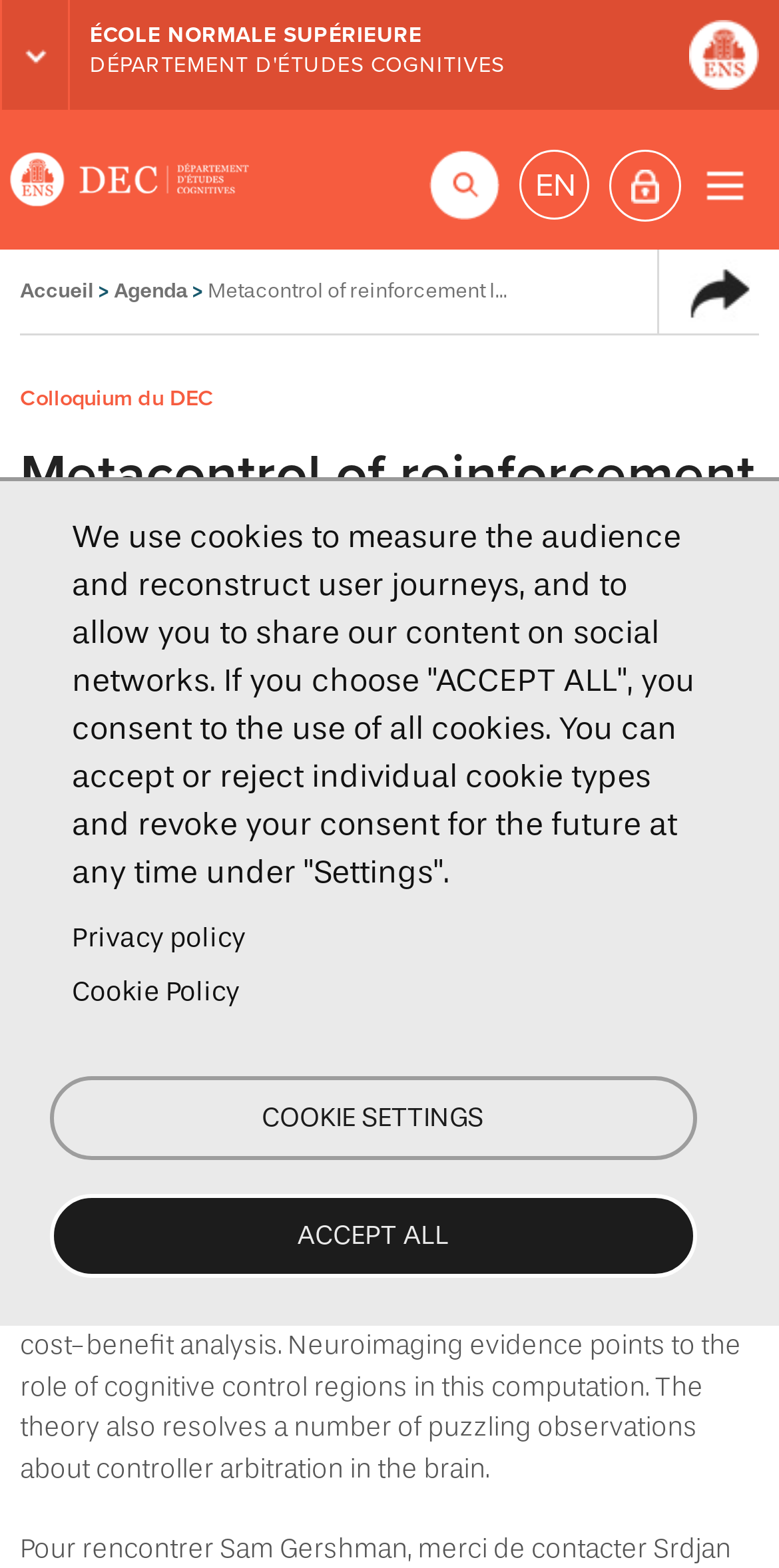Locate the bounding box coordinates of the element's region that should be clicked to carry out the following instruction: "Share this page". The coordinates need to be four float numbers between 0 and 1, i.e., [left, top, right, bottom].

[0.872, 0.166, 0.974, 0.207]